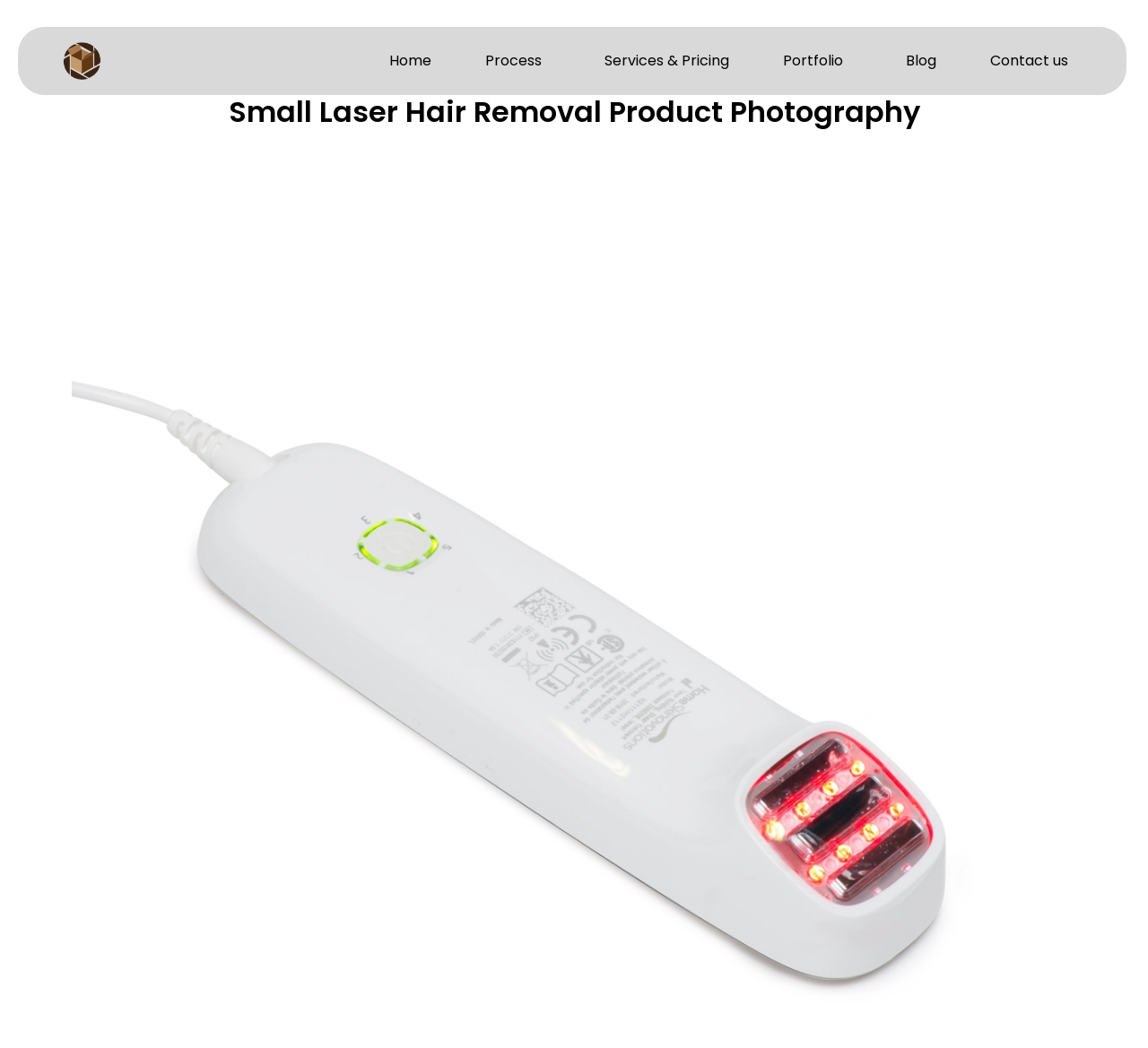Using the element description Portfolio, predict the bounding box coordinates for the UI element. Provide the coordinates in (top-left x, top-left y, bottom-right x, bottom-right y) format with values ranging from 0 to 1.

[0.67, 0.026, 0.754, 0.091]